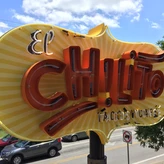Answer with a single word or phrase: 
What is attached to the pole?

The sign